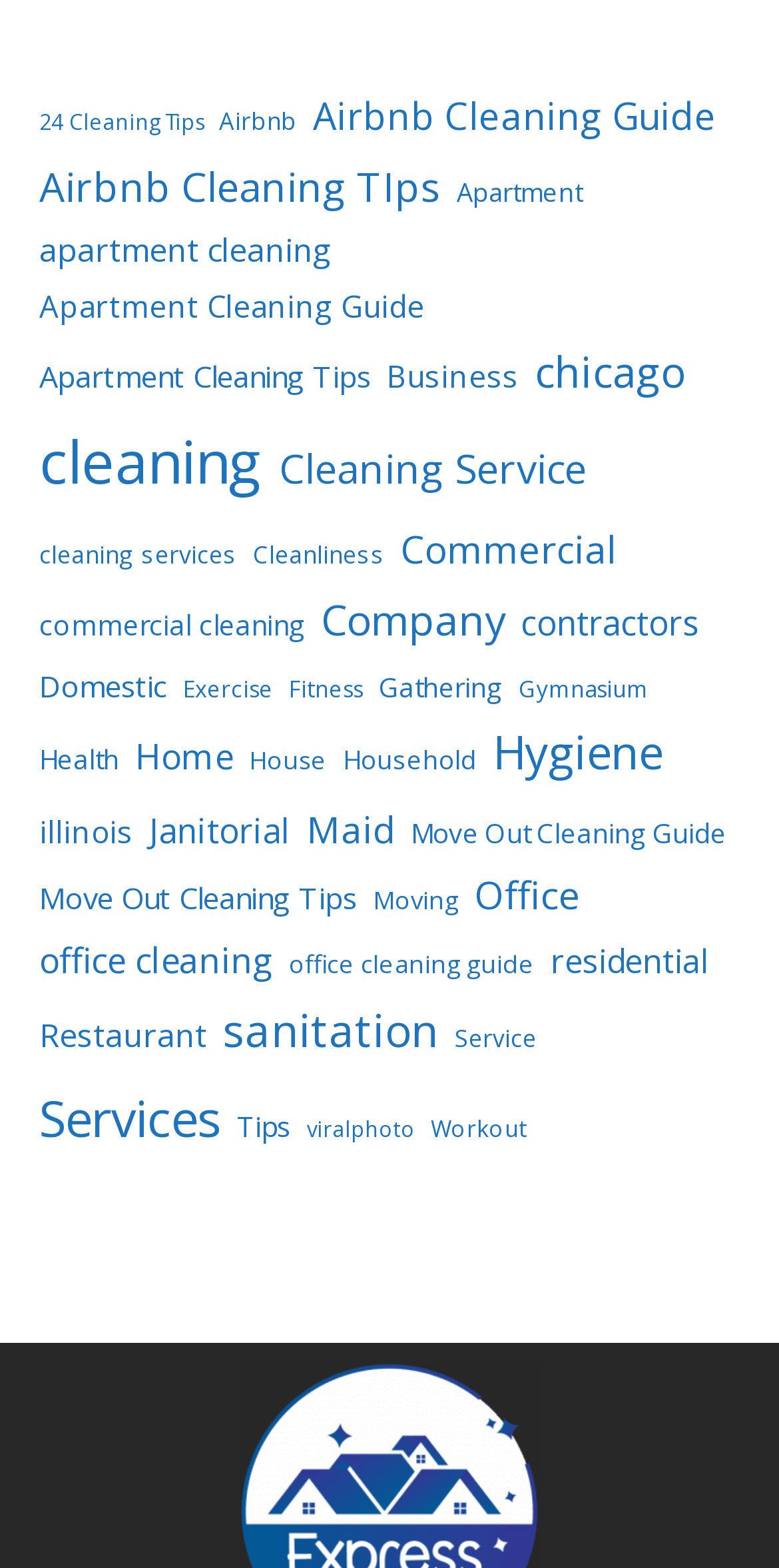Pinpoint the bounding box coordinates of the element you need to click to execute the following instruction: "Click on Airbnb Cleaning Guide". The bounding box should be represented by four float numbers between 0 and 1, in the format [left, top, right, bottom].

[0.401, 0.053, 0.919, 0.095]